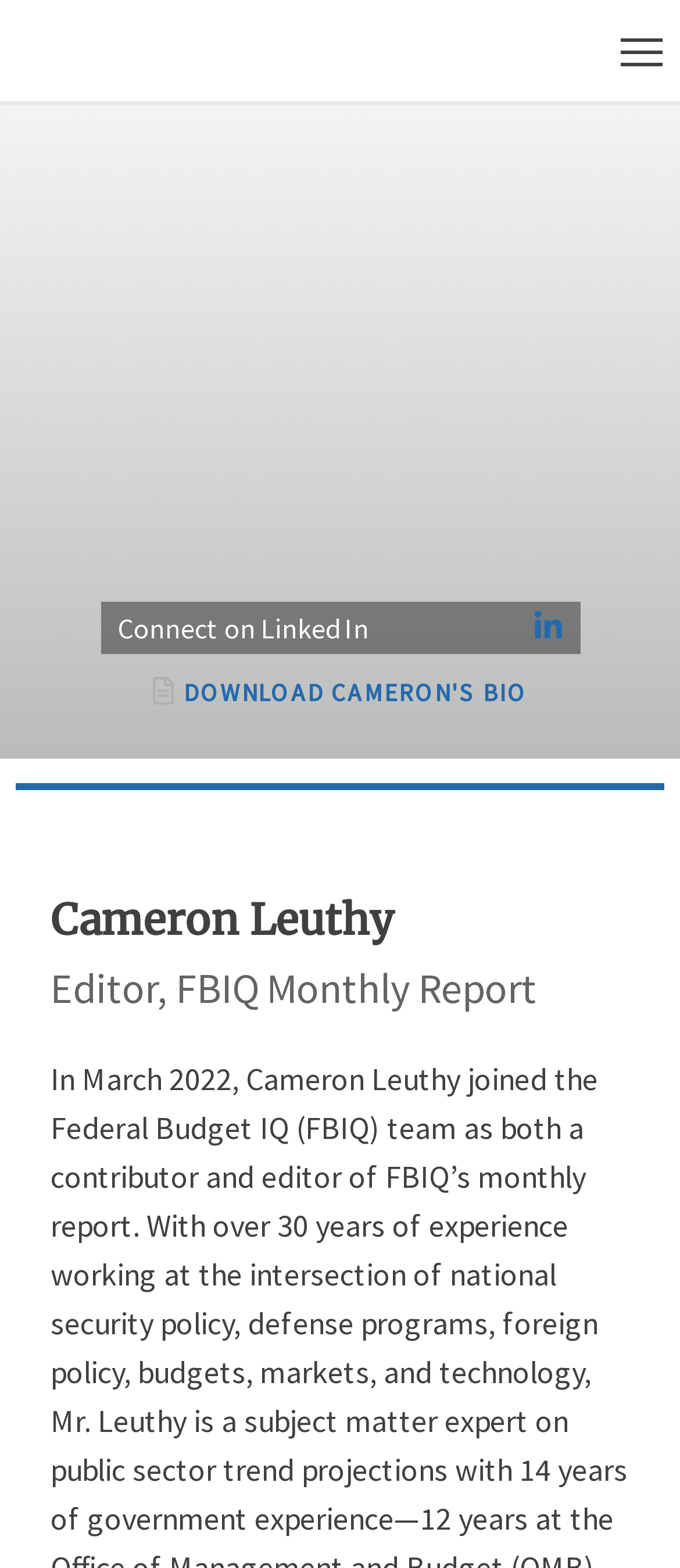Please answer the following question using a single word or phrase: 
What social media platform can you connect with Cameron Leuthy on?

LinkedIn